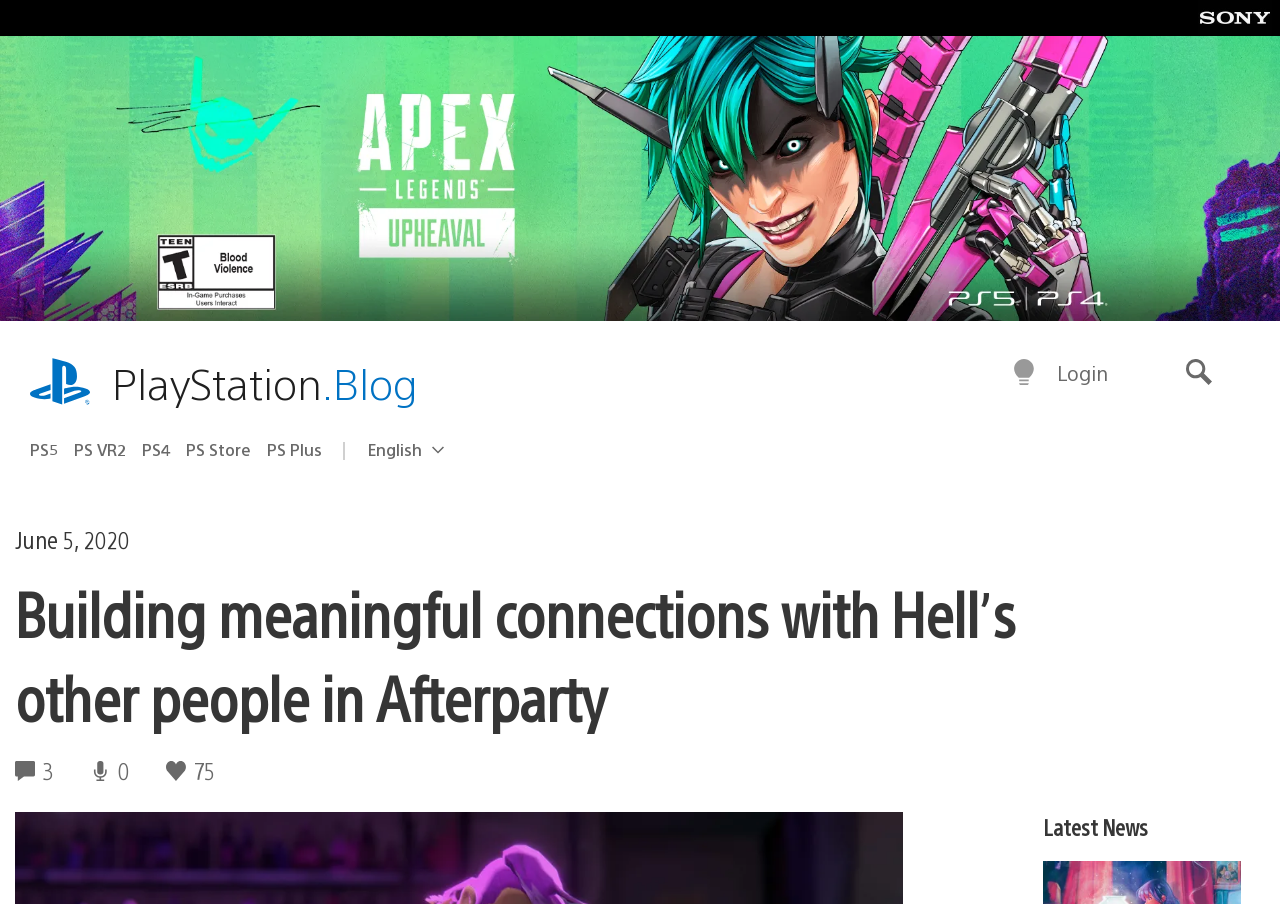What is the current region selected?
Please provide an in-depth and detailed response to the question.

I determined the answer by looking at the button 'Select a region Current region: English' which indicates that the current region selected is English.